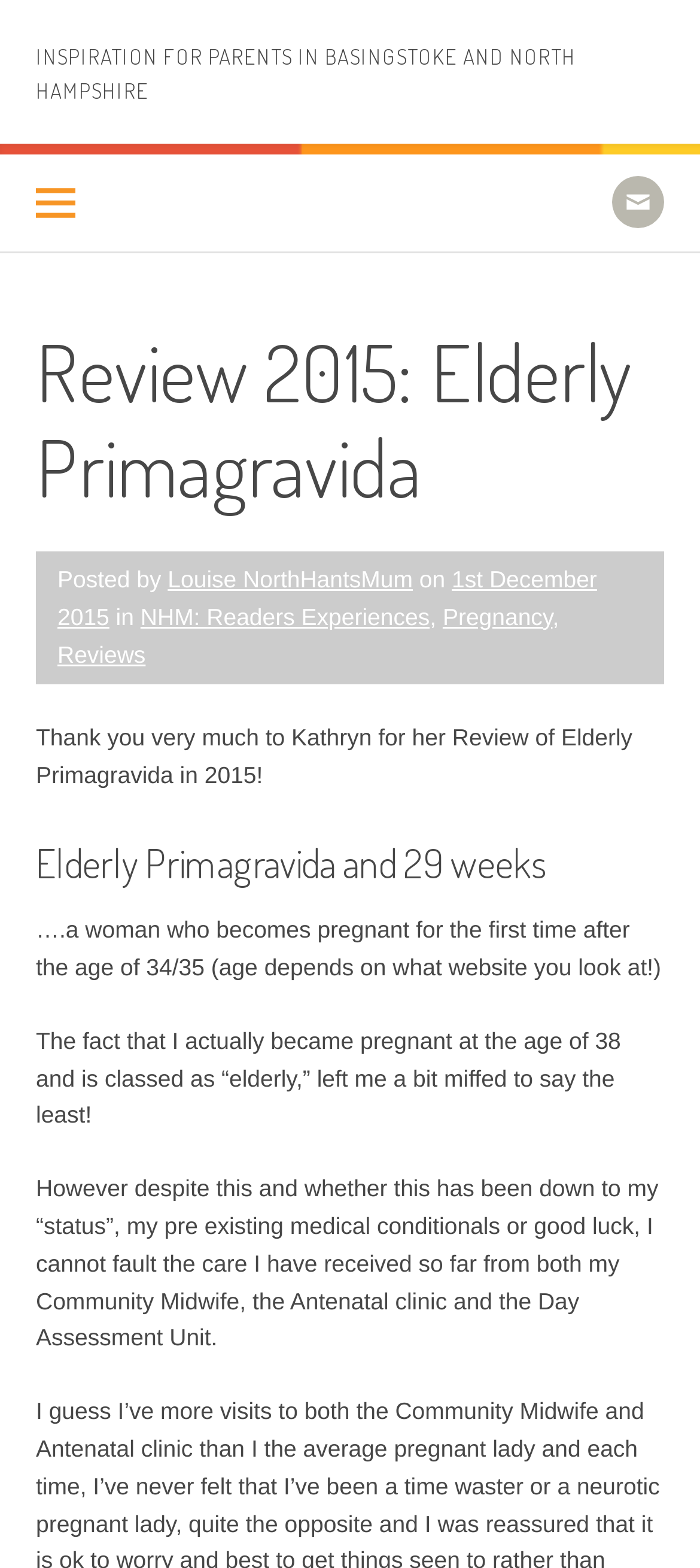Give a one-word or one-phrase response to the question:
Who wrote the review?

Louise NorthHantsMum